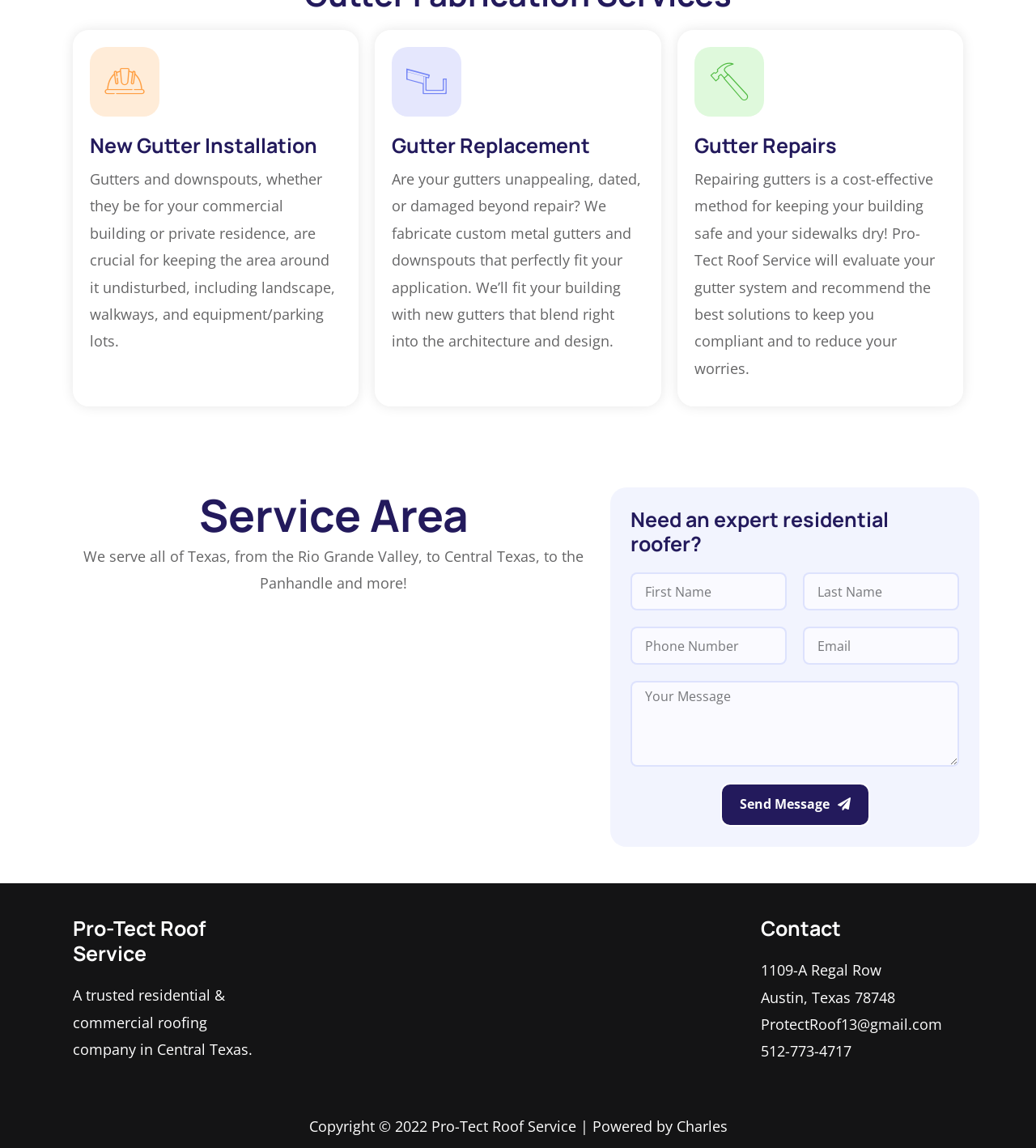Pinpoint the bounding box coordinates of the element that must be clicked to accomplish the following instruction: "Email Pro-Tect Roof Service". The coordinates should be in the format of four float numbers between 0 and 1, i.e., [left, top, right, bottom].

[0.735, 0.884, 0.91, 0.901]